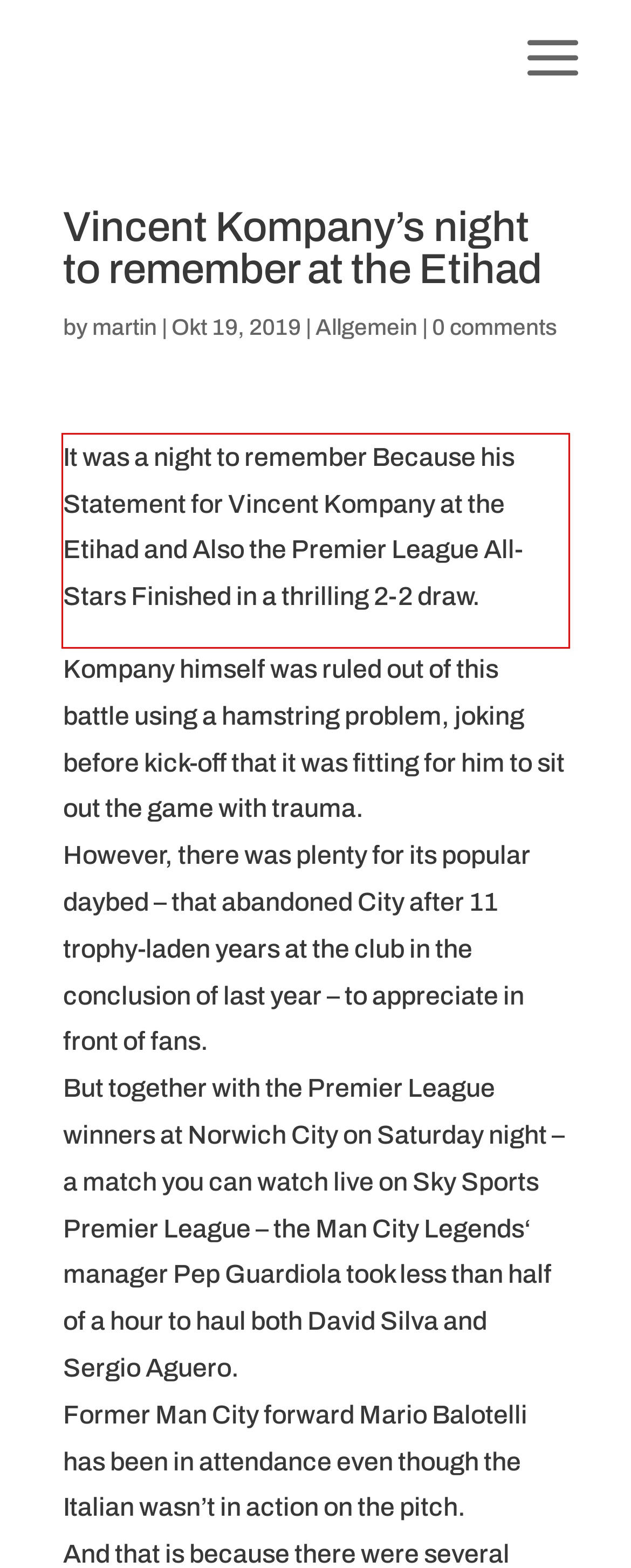You have a screenshot of a webpage, and there is a red bounding box around a UI element. Utilize OCR to extract the text within this red bounding box.

It was a night to remember Because his Statement for Vincent Kompany at the Etihad and Also the Premier League All-Stars Finished in a thrilling 2-2 draw.